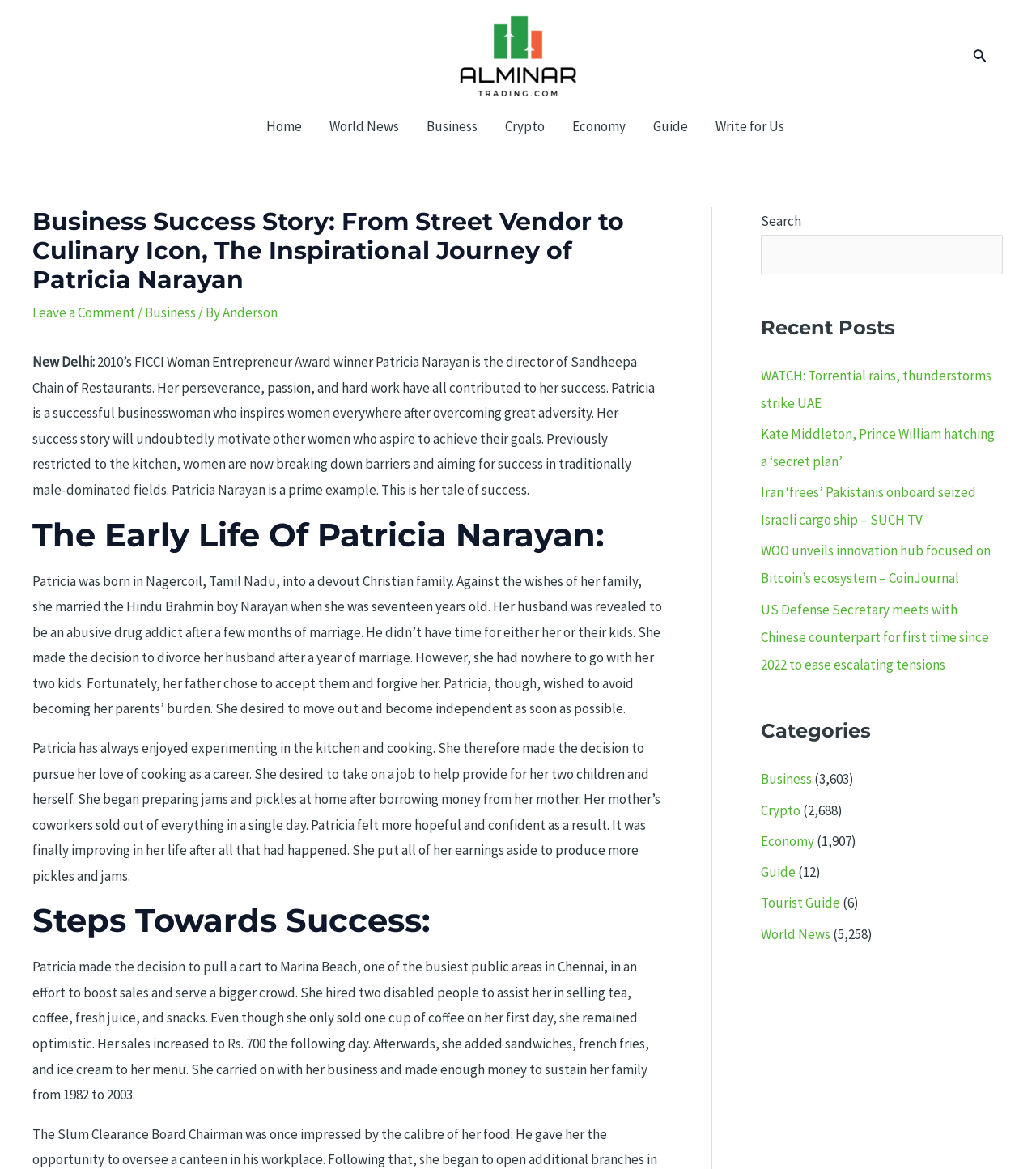Please mark the clickable region by giving the bounding box coordinates needed to complete this instruction: "View the Business category".

[0.734, 0.659, 0.784, 0.674]